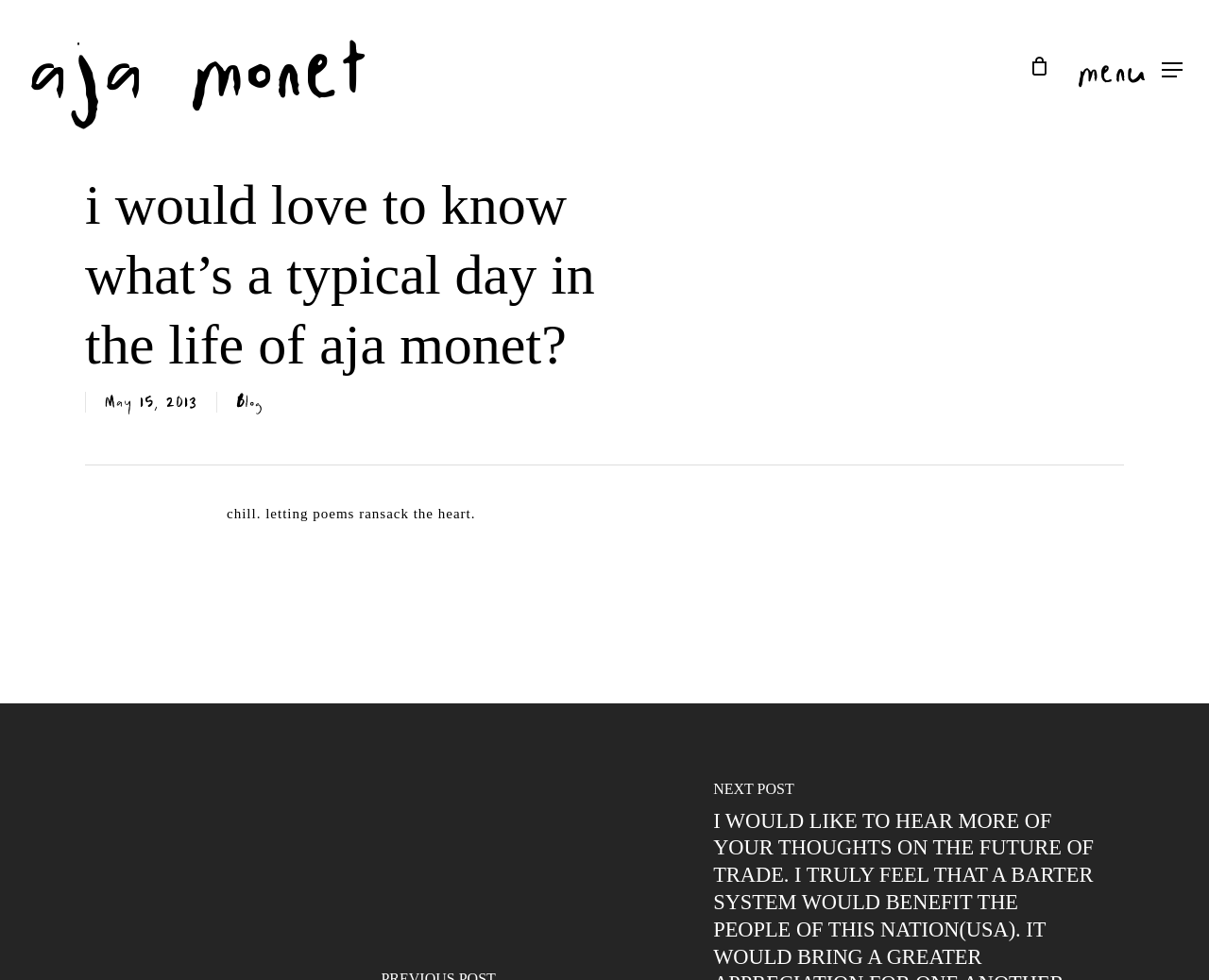Please answer the following question using a single word or phrase: 
What is the first sentence of the article?

chill. letting poems ransack the heart.